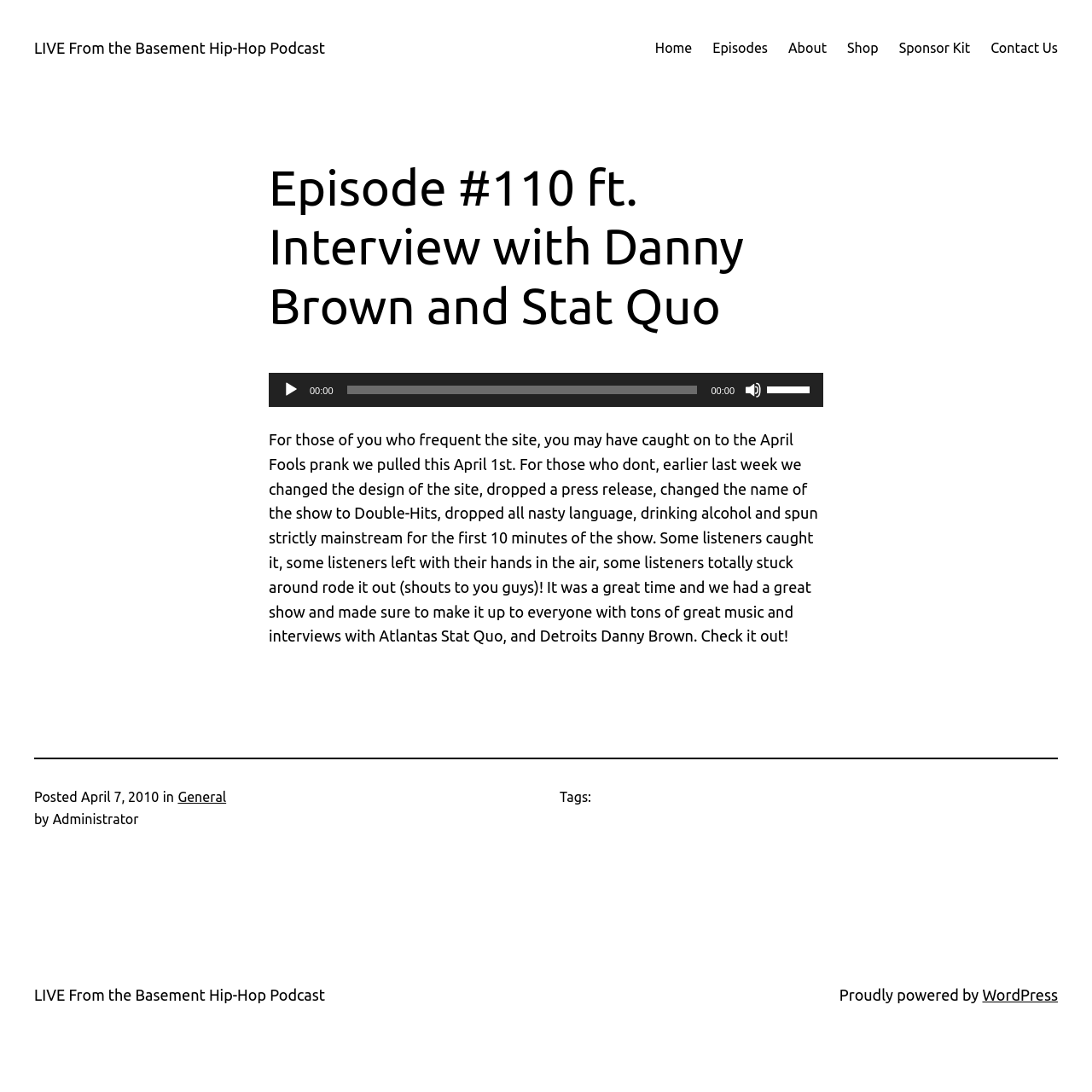Please find the bounding box for the UI element described by: "Sponsor Kit".

[0.823, 0.034, 0.888, 0.054]